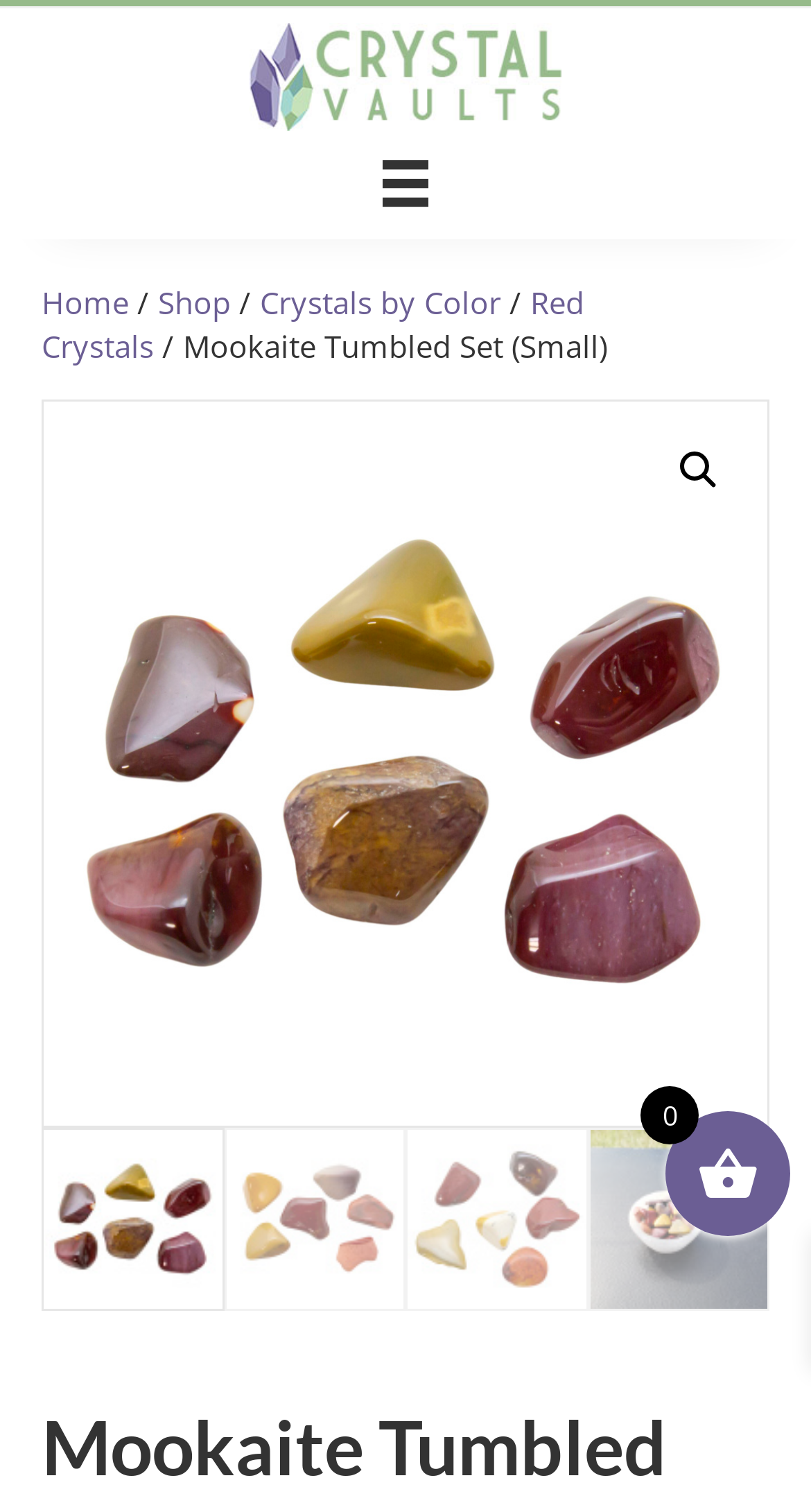Answer the question using only a single word or phrase: 
What is the color of the crystals shown in the images?

Red